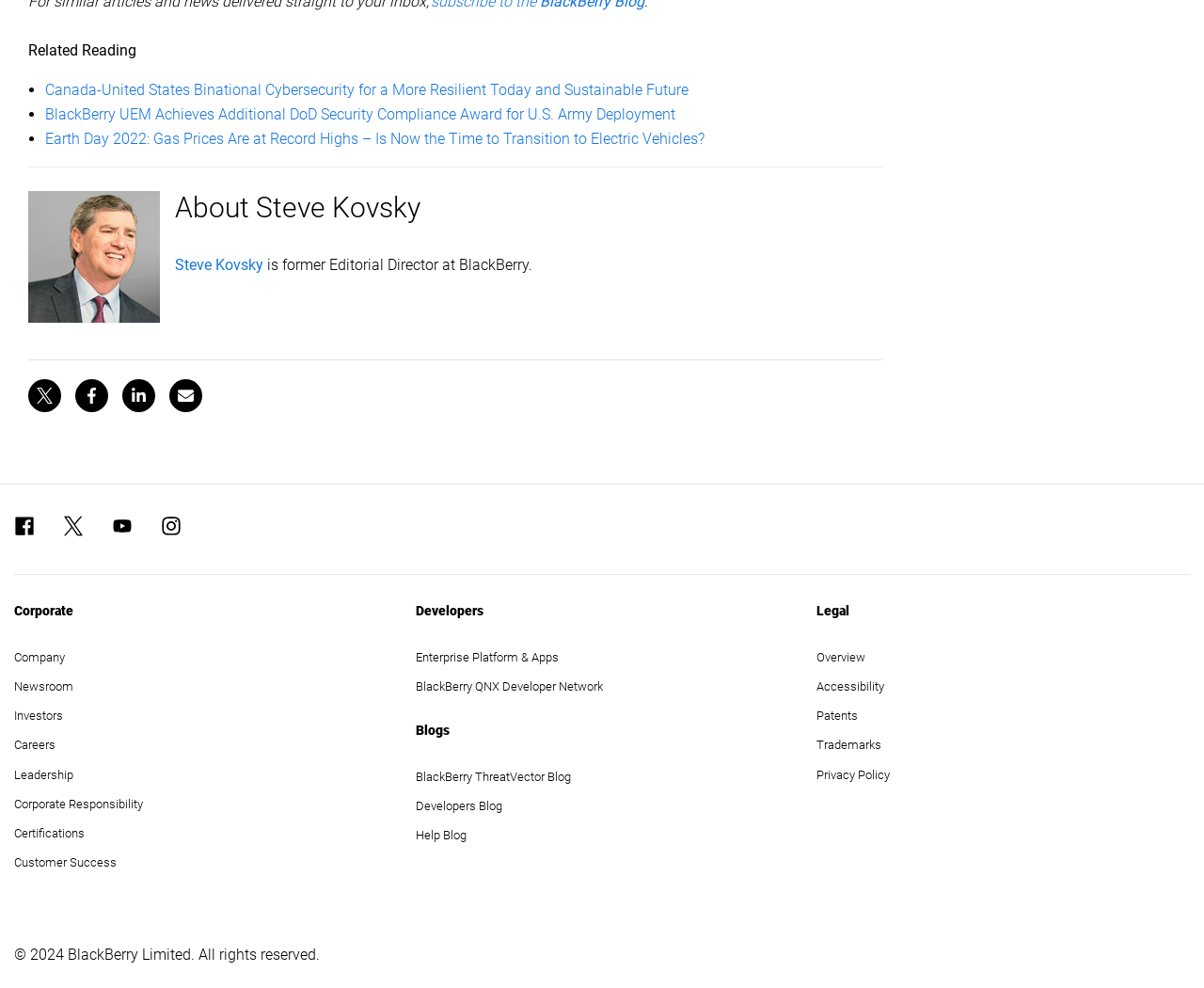What is the title of the first related reading?
Examine the image and give a concise answer in one word or a short phrase.

Canada-United States Binational Cybersecurity